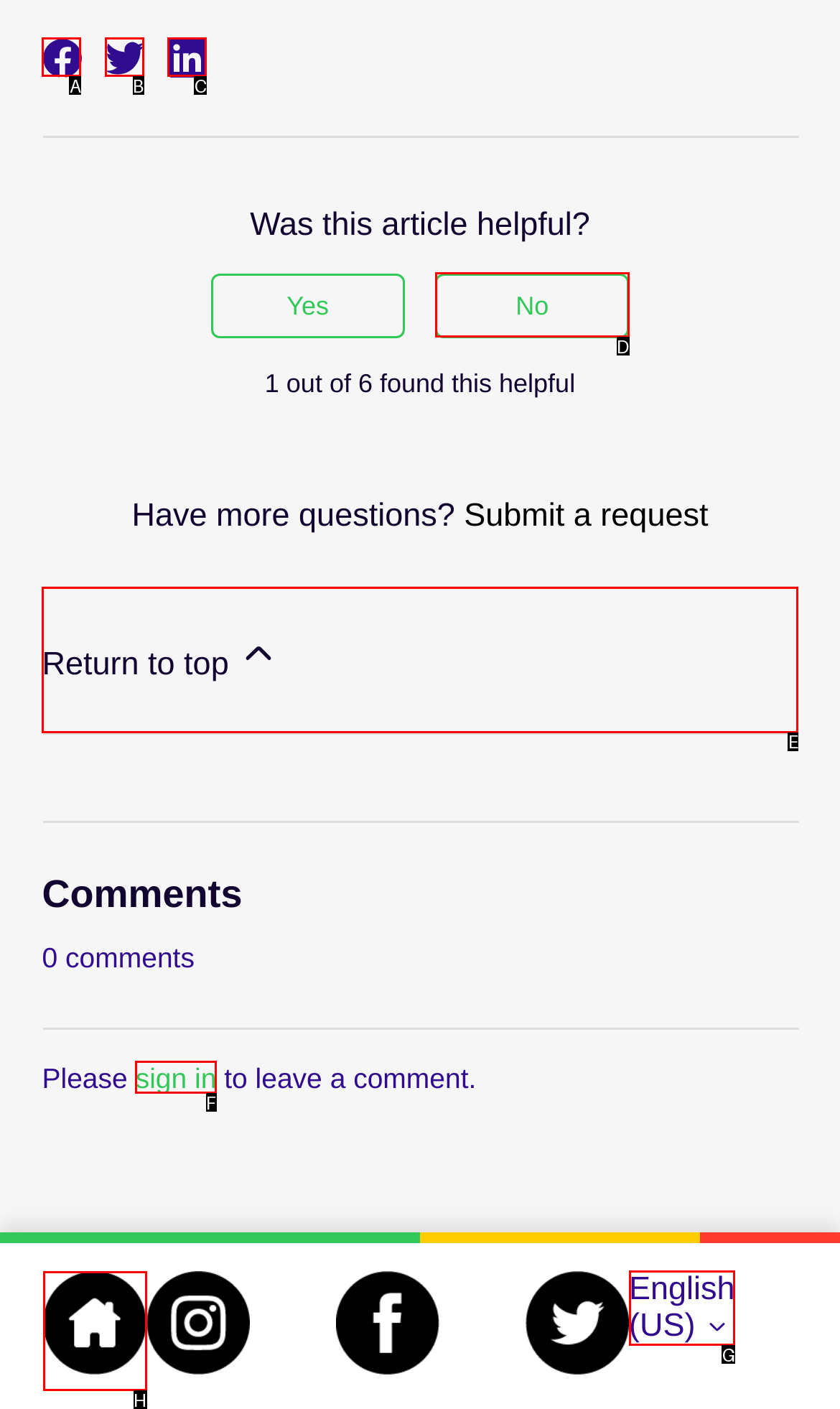Choose the letter of the UI element necessary for this task: Change language to English (US)
Answer with the correct letter.

G